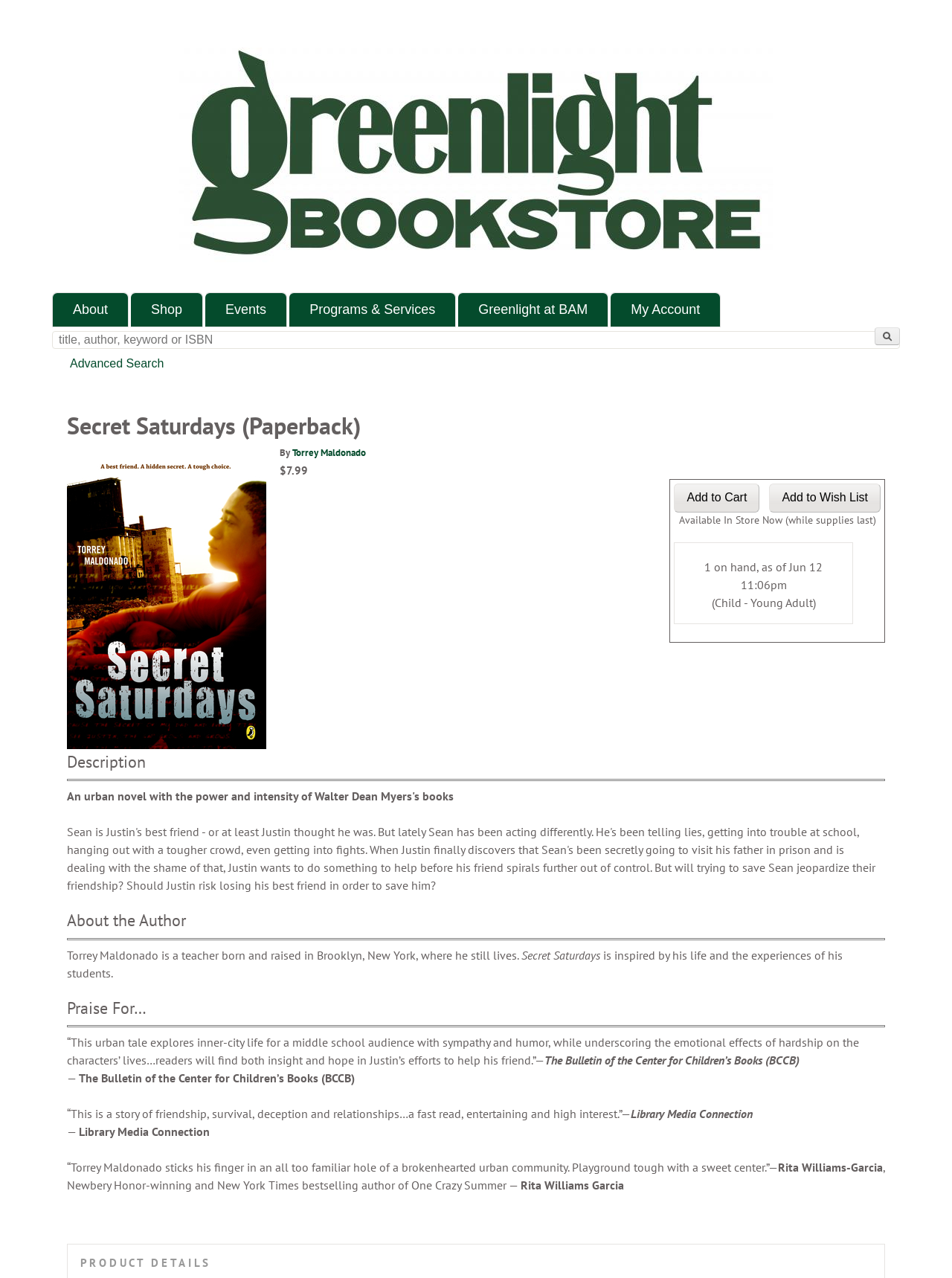Kindly determine the bounding box coordinates for the clickable area to achieve the given instruction: "Click on 'Add to Cart'".

[0.708, 0.379, 0.798, 0.401]